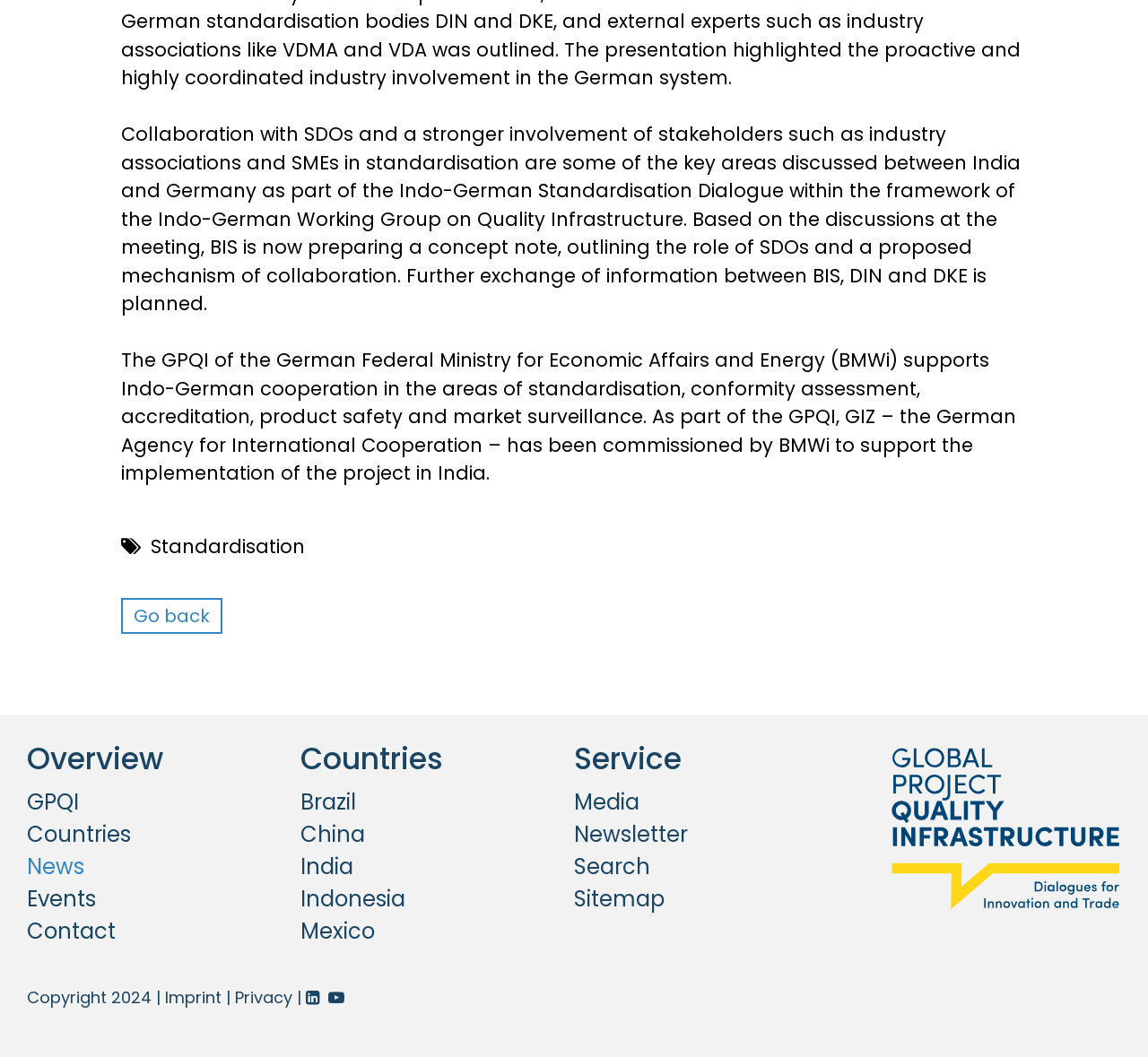How many links are there in the 'Service' section? Refer to the image and provide a one-word or short phrase answer.

4